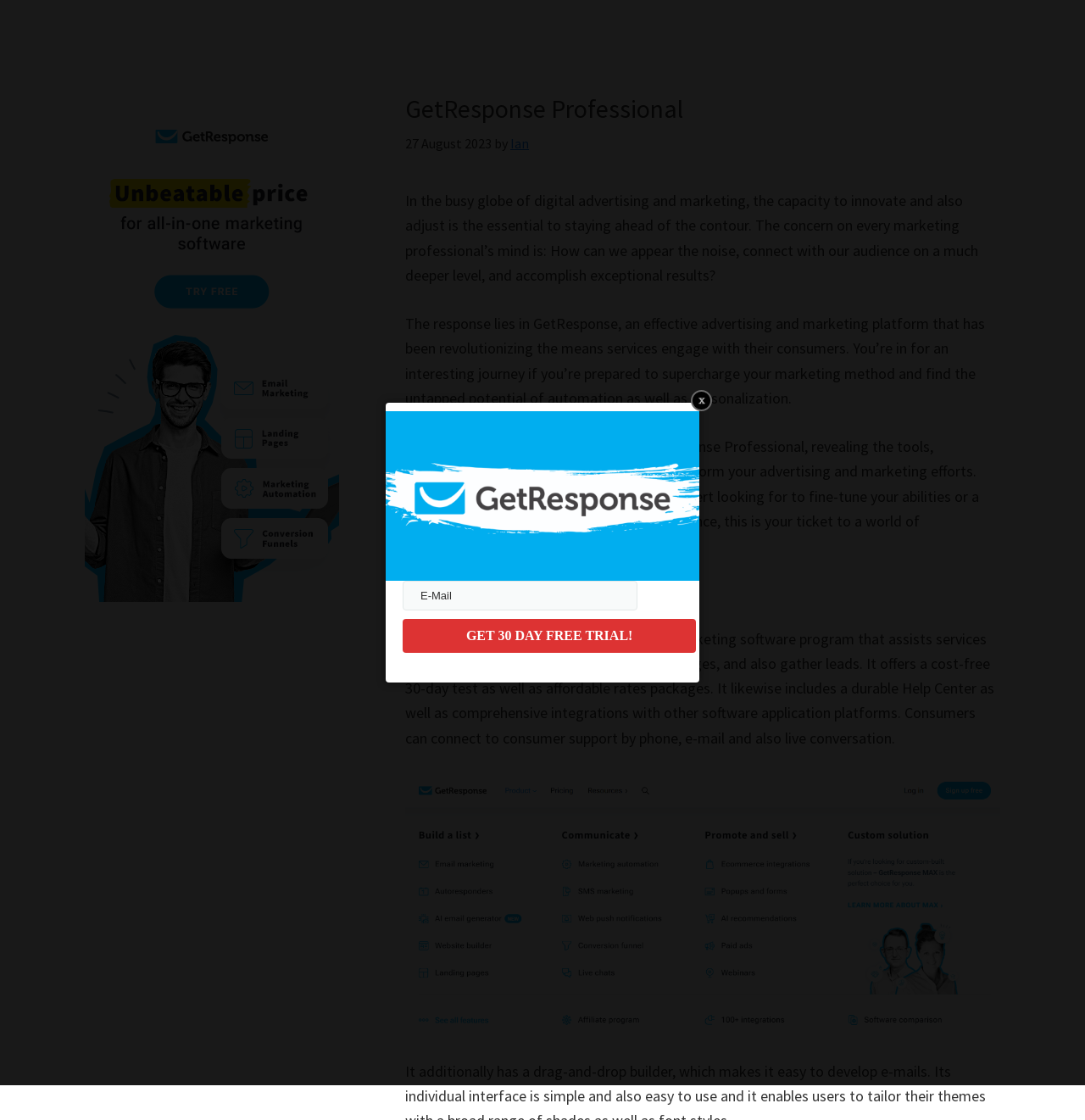What is the free trial period of GetResponse?
From the screenshot, supply a one-word or short-phrase answer.

30 days